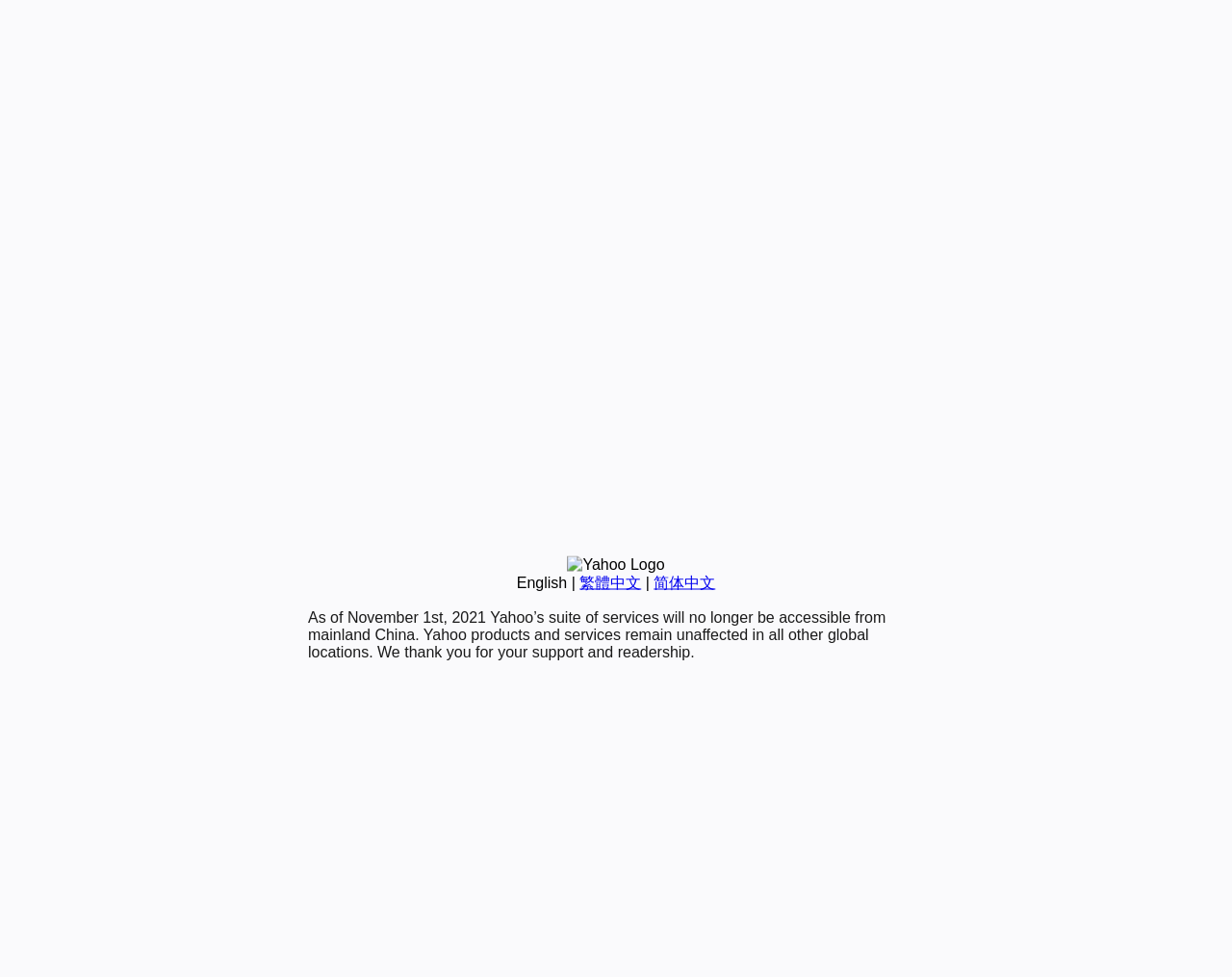Identify the bounding box of the UI component described as: "English".

[0.419, 0.588, 0.46, 0.604]